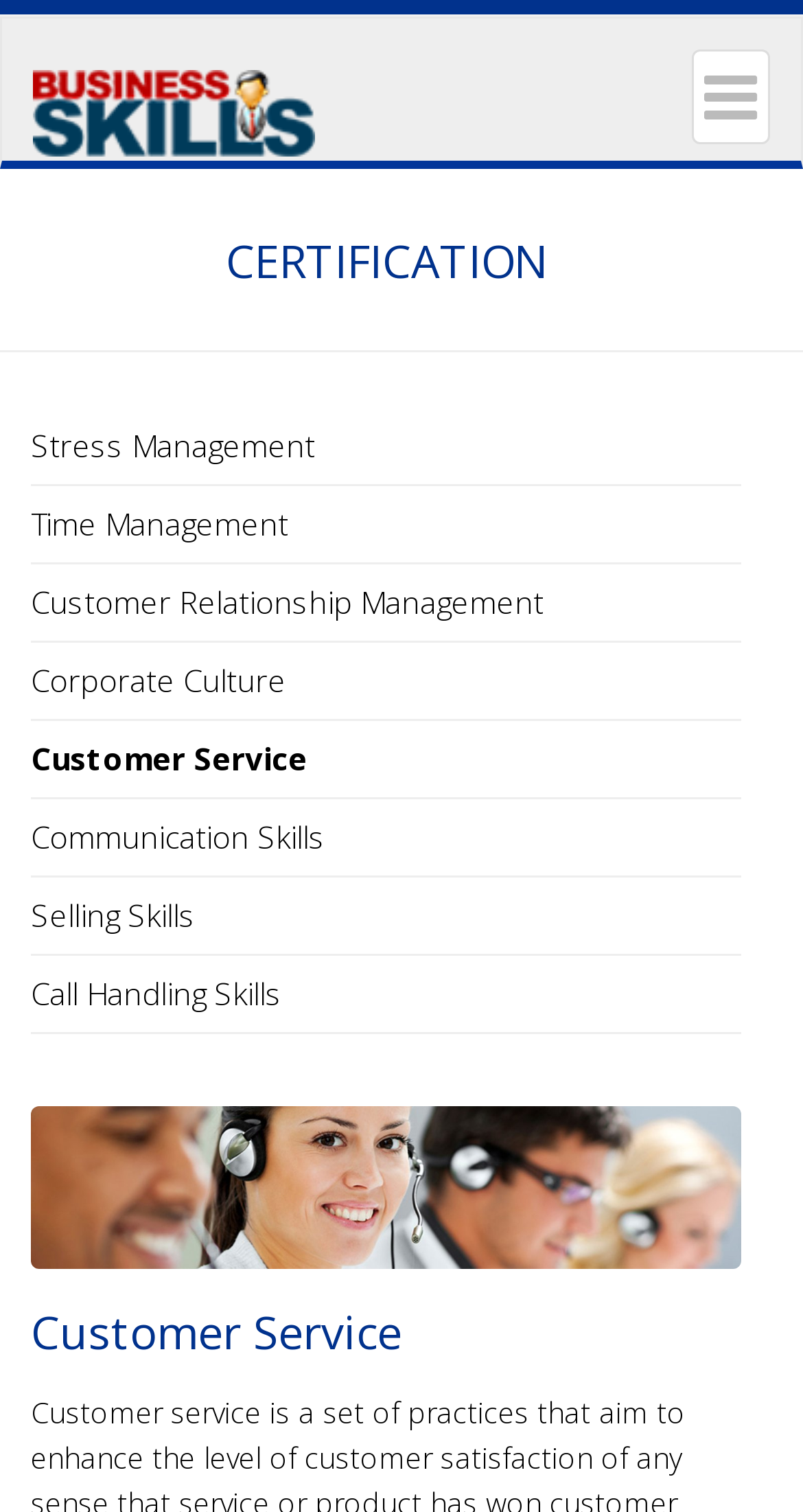Locate the bounding box coordinates of the UI element described by: "Berichten feed". The bounding box coordinates should consist of four float numbers between 0 and 1, i.e., [left, top, right, bottom].

None